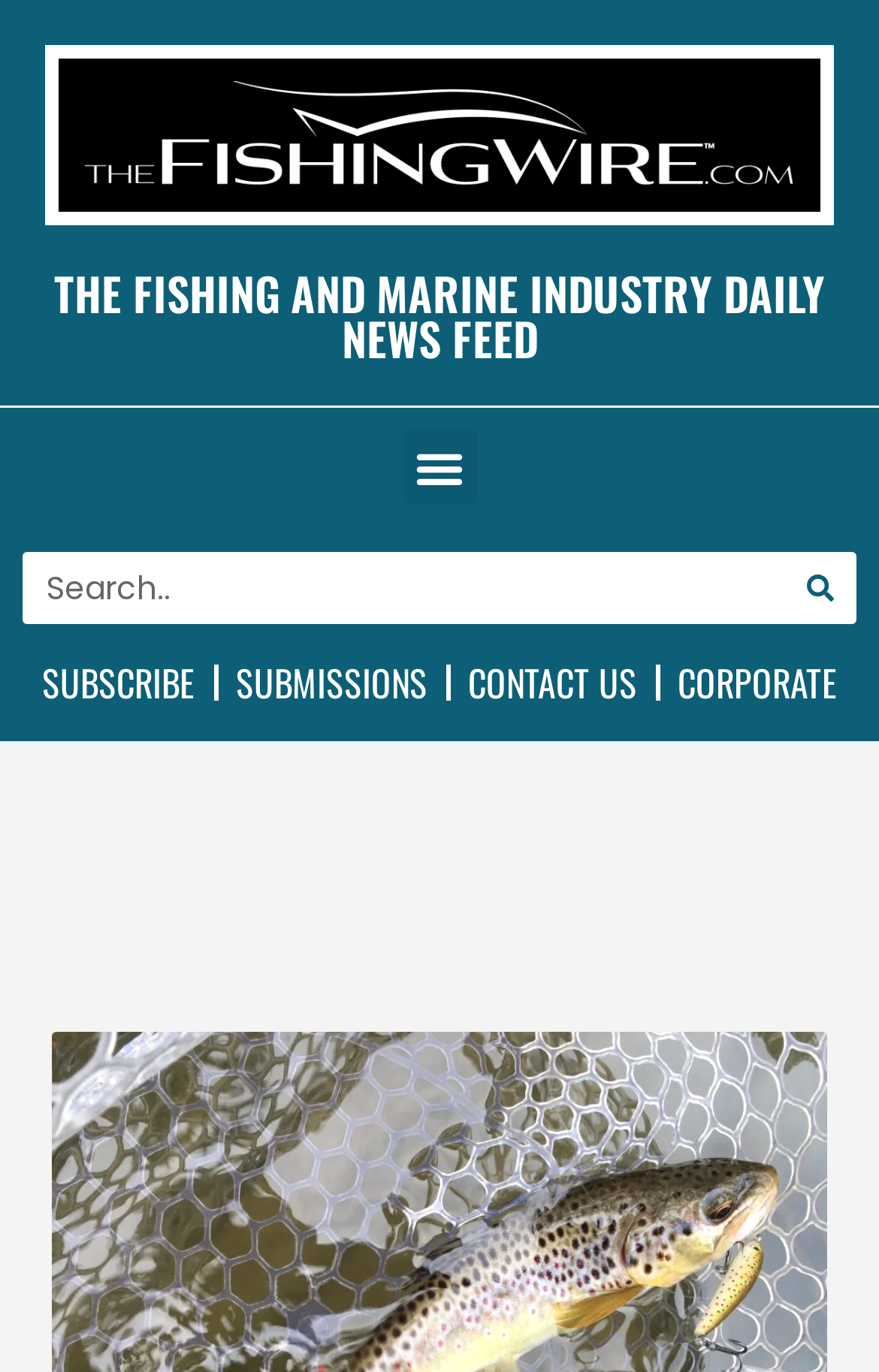Reply to the question with a single word or phrase:
Is the menu toggle button expanded?

No